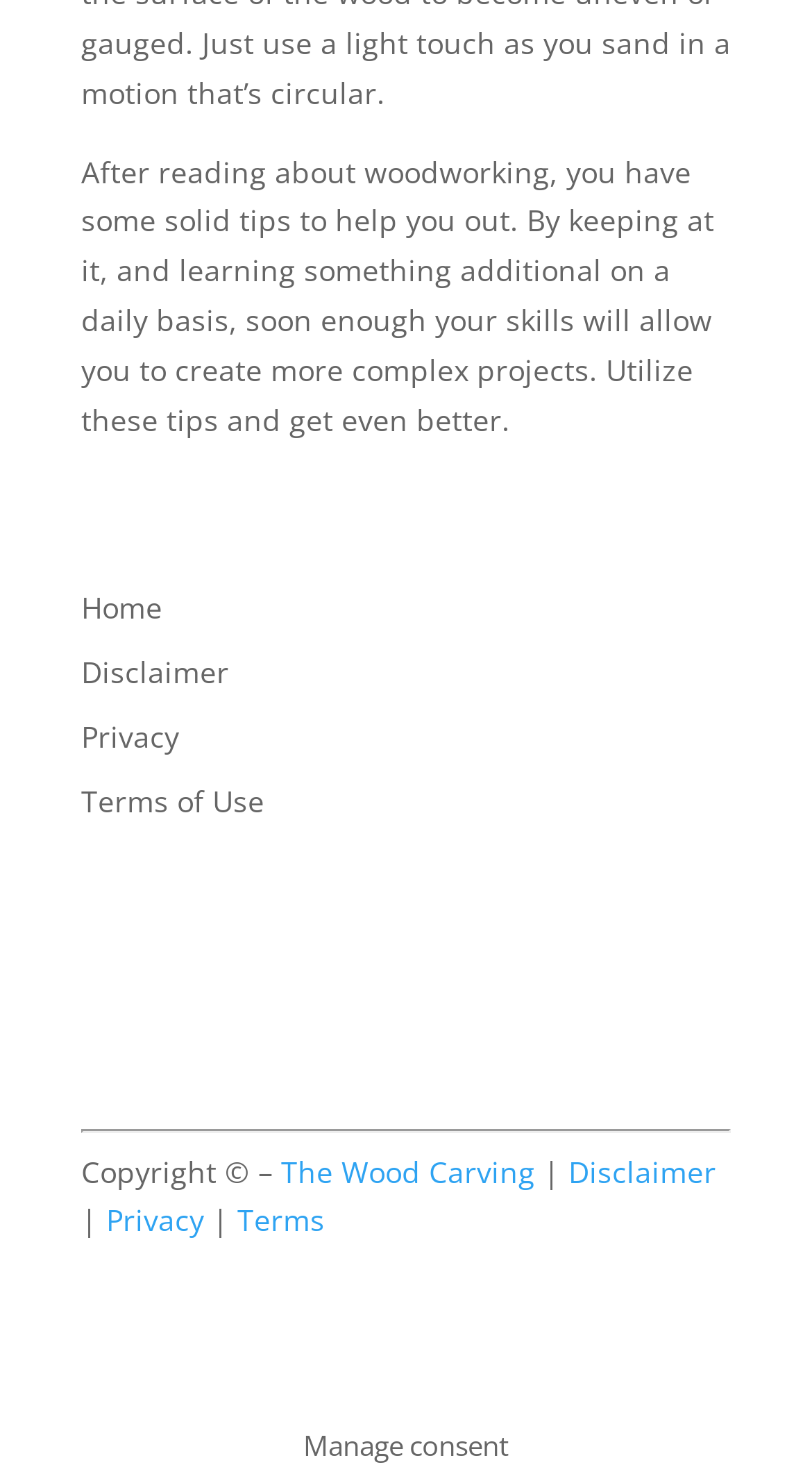Can you give a detailed response to the following question using the information from the image? How many links are in the footer section?

The footer section of the webpage contains five links: 'Home', 'Disclaimer', 'Privacy', 'Terms of Use', and 'The Wood Carving'.